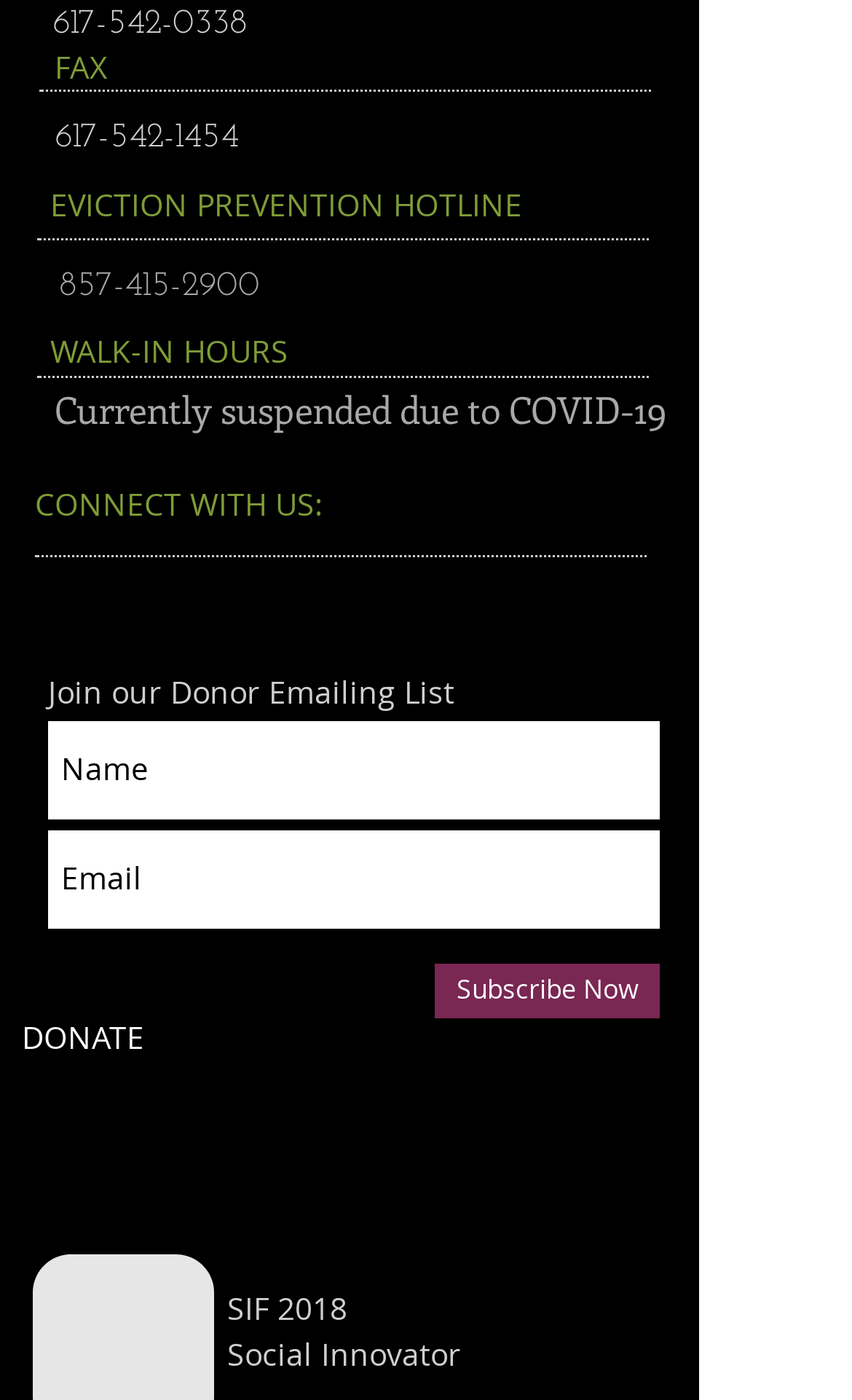Provide the bounding box coordinates of the HTML element described as: "Subscribe Now". The bounding box coordinates should be four float numbers between 0 and 1, i.e., [left, top, right, bottom].

[0.51, 0.688, 0.774, 0.727]